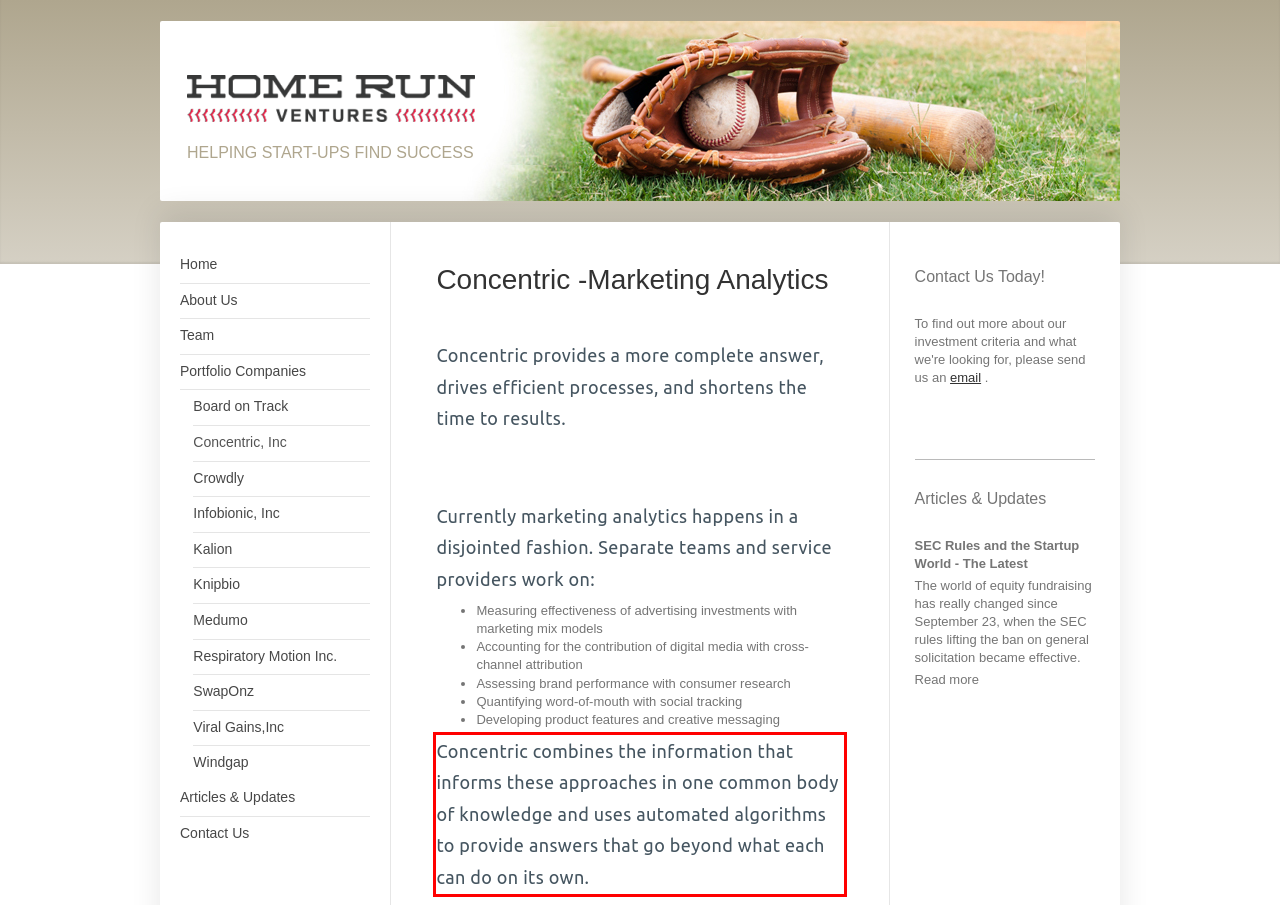There is a screenshot of a webpage with a red bounding box around a UI element. Please use OCR to extract the text within the red bounding box.

Concentric combines the information that informs these approaches in one common body of knowledge and uses automated algorithms to provide answers that go beyond what each can do on its own.